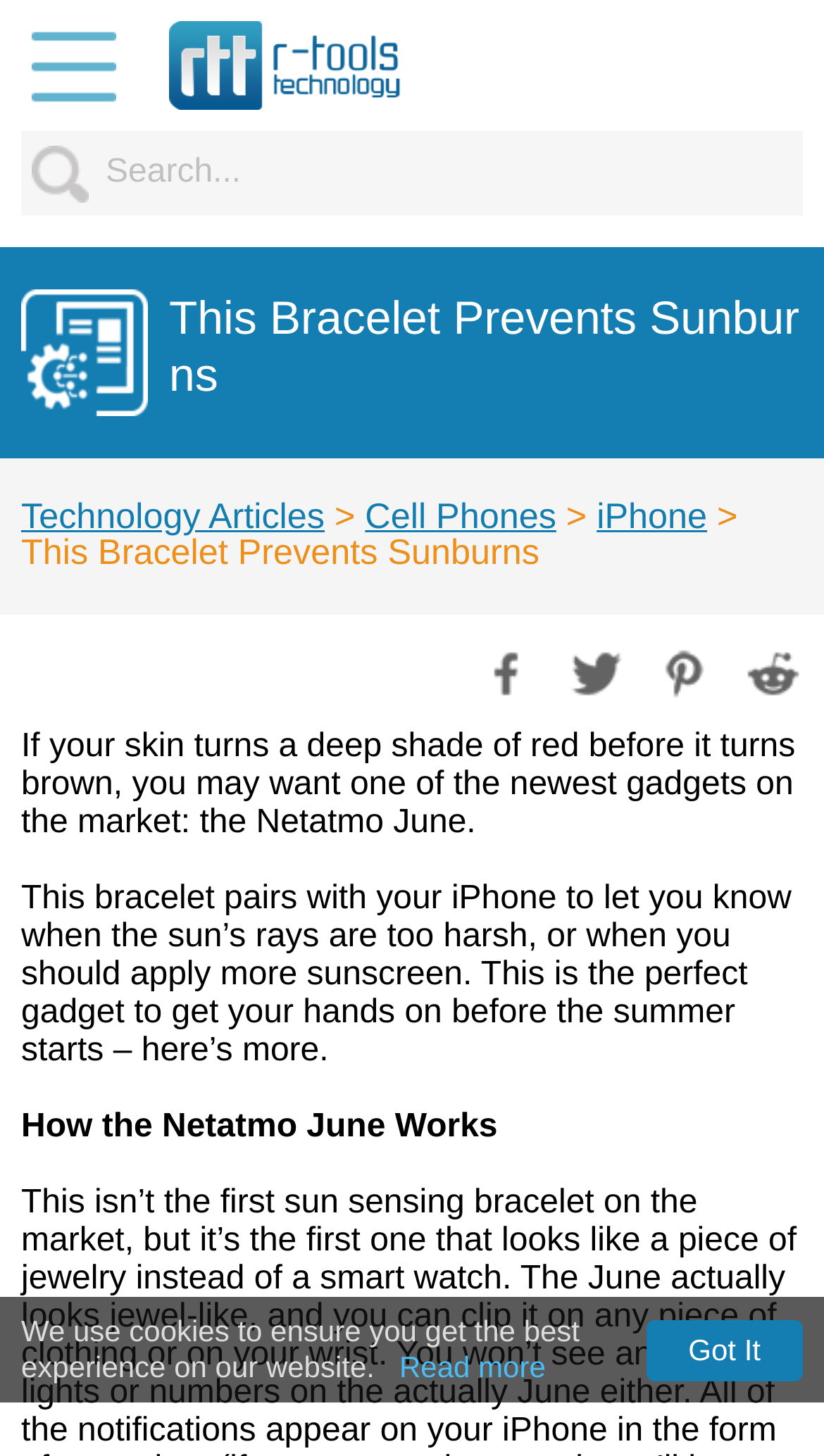Determine the bounding box coordinates of the area to click in order to meet this instruction: "Search for something".

[0.128, 0.106, 0.292, 0.131]